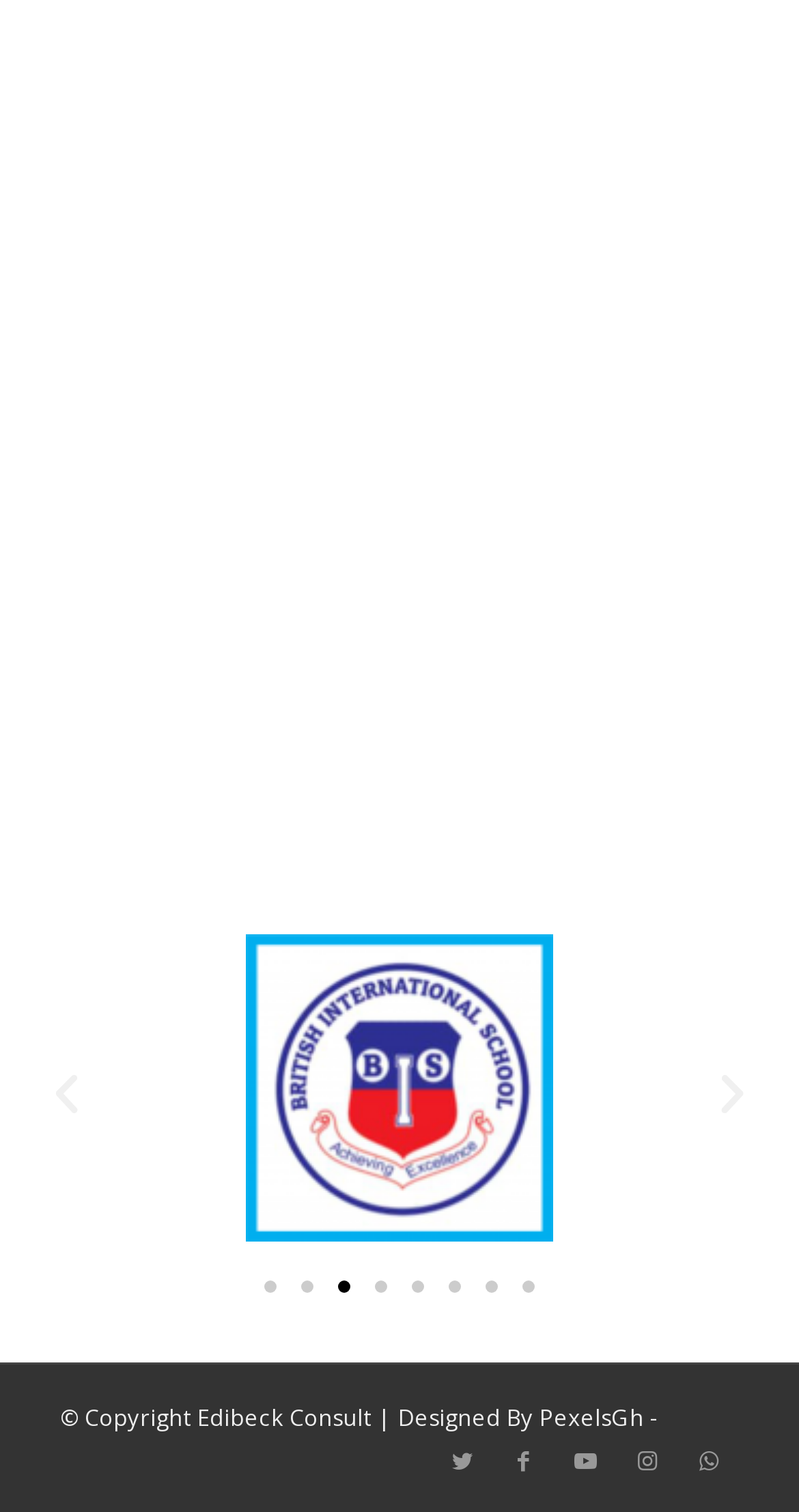How many slides are available?
Could you answer the question in a detailed manner, providing as much information as possible?

I counted the number of 'Go to slide' buttons, which are 8, indicating that there are 8 slides available.